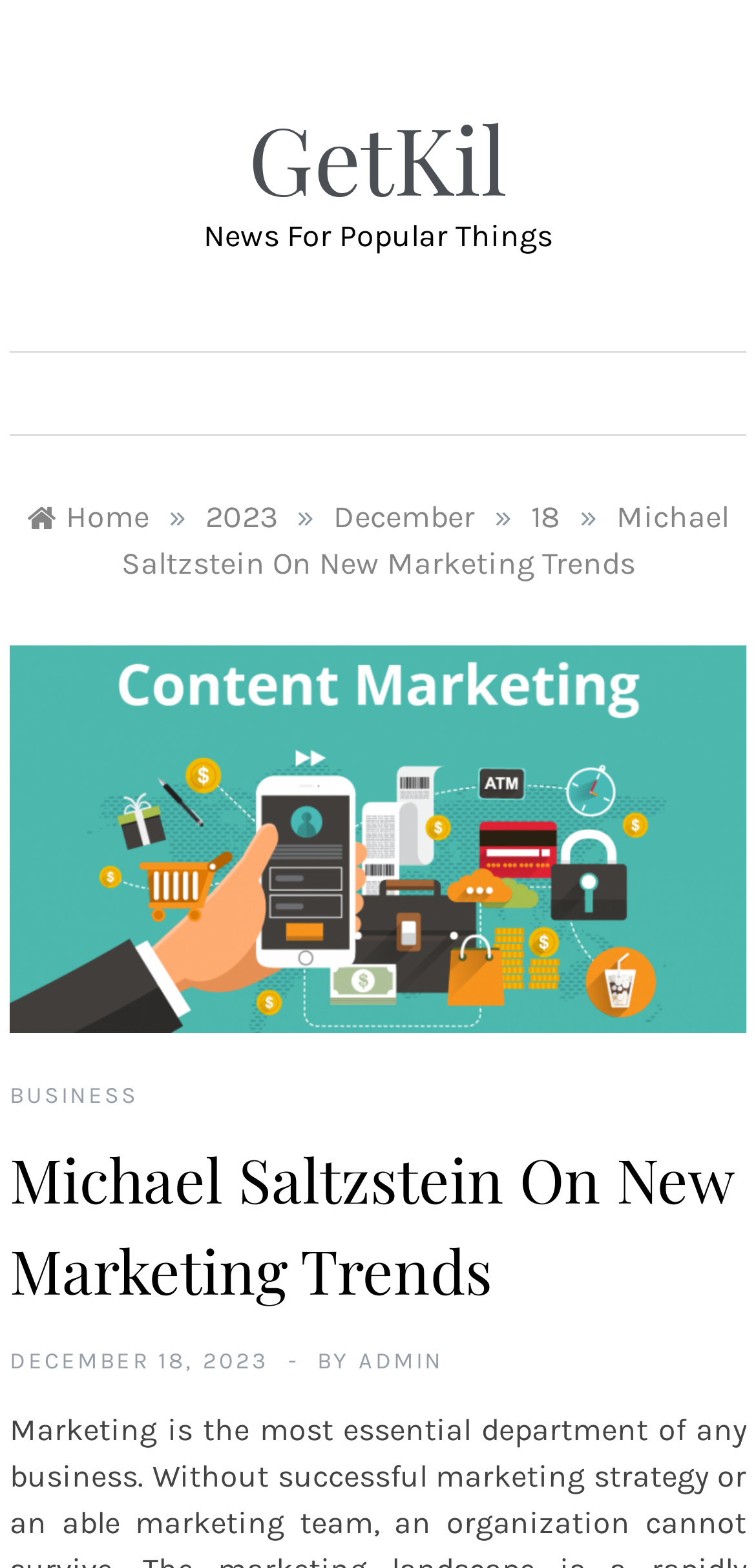Answer the question below using just one word or a short phrase: 
Who is the author of the article?

ADMIN